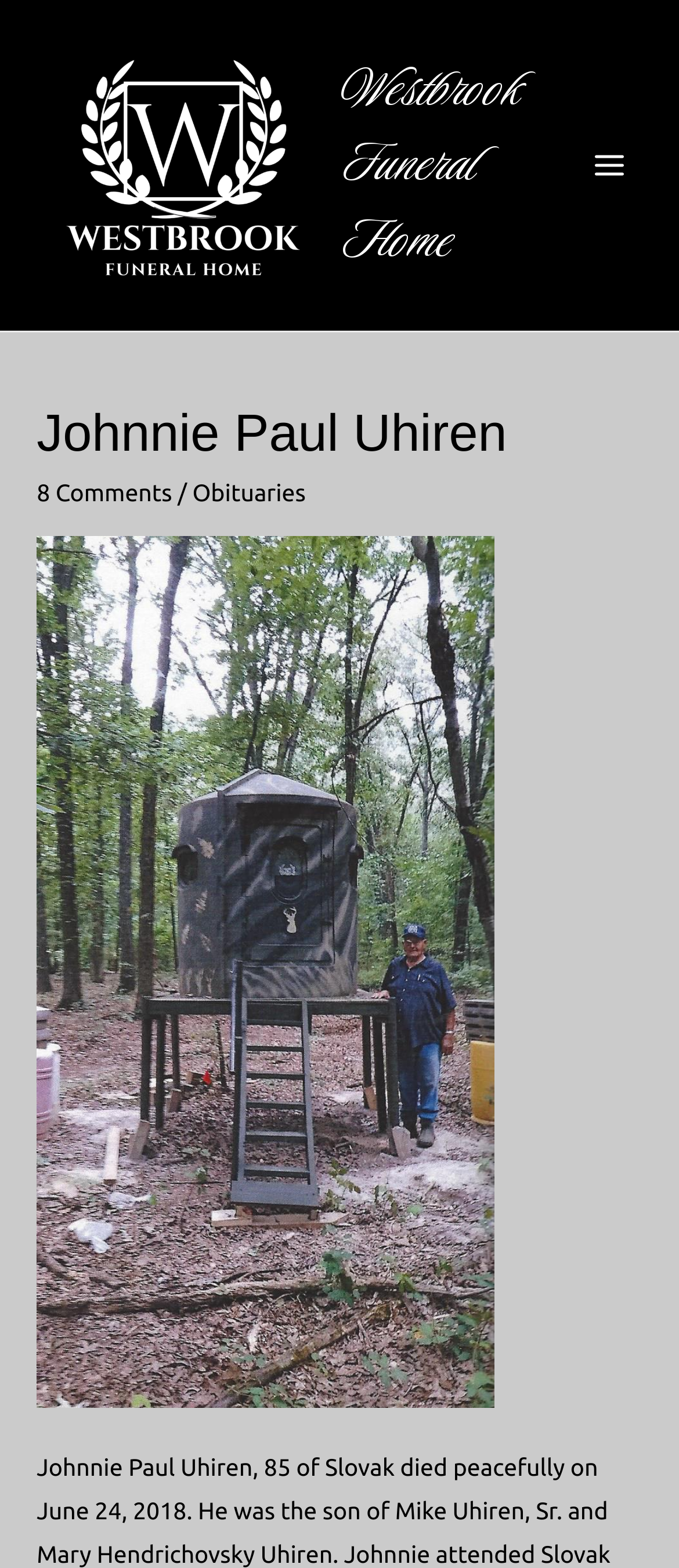Determine the bounding box coordinates of the UI element described by: "Westbrook Funeral Home".

[0.504, 0.032, 0.768, 0.178]